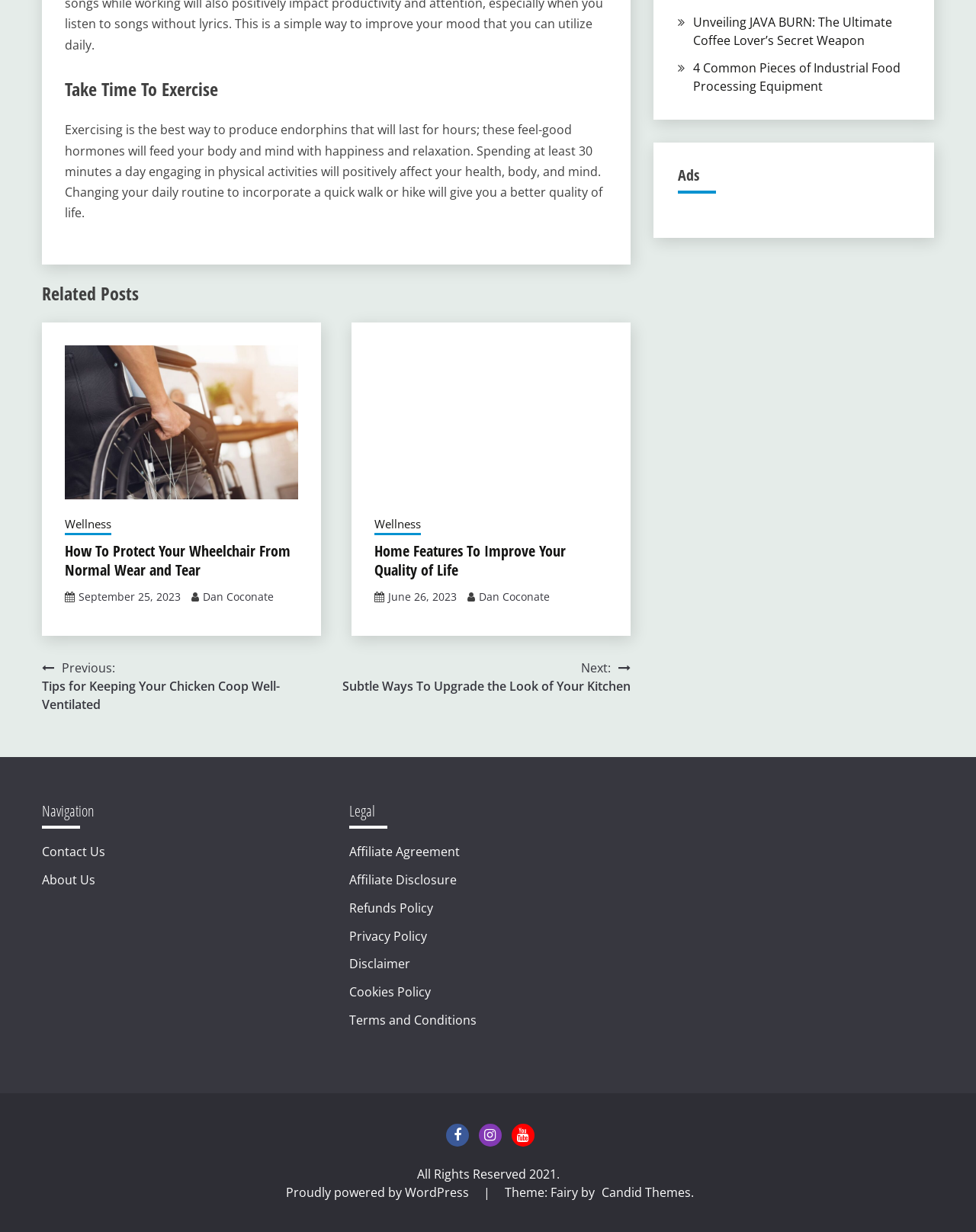Locate the bounding box coordinates of the clickable area needed to fulfill the instruction: "Click on the related post about protecting your wheelchair".

[0.066, 0.28, 0.305, 0.405]